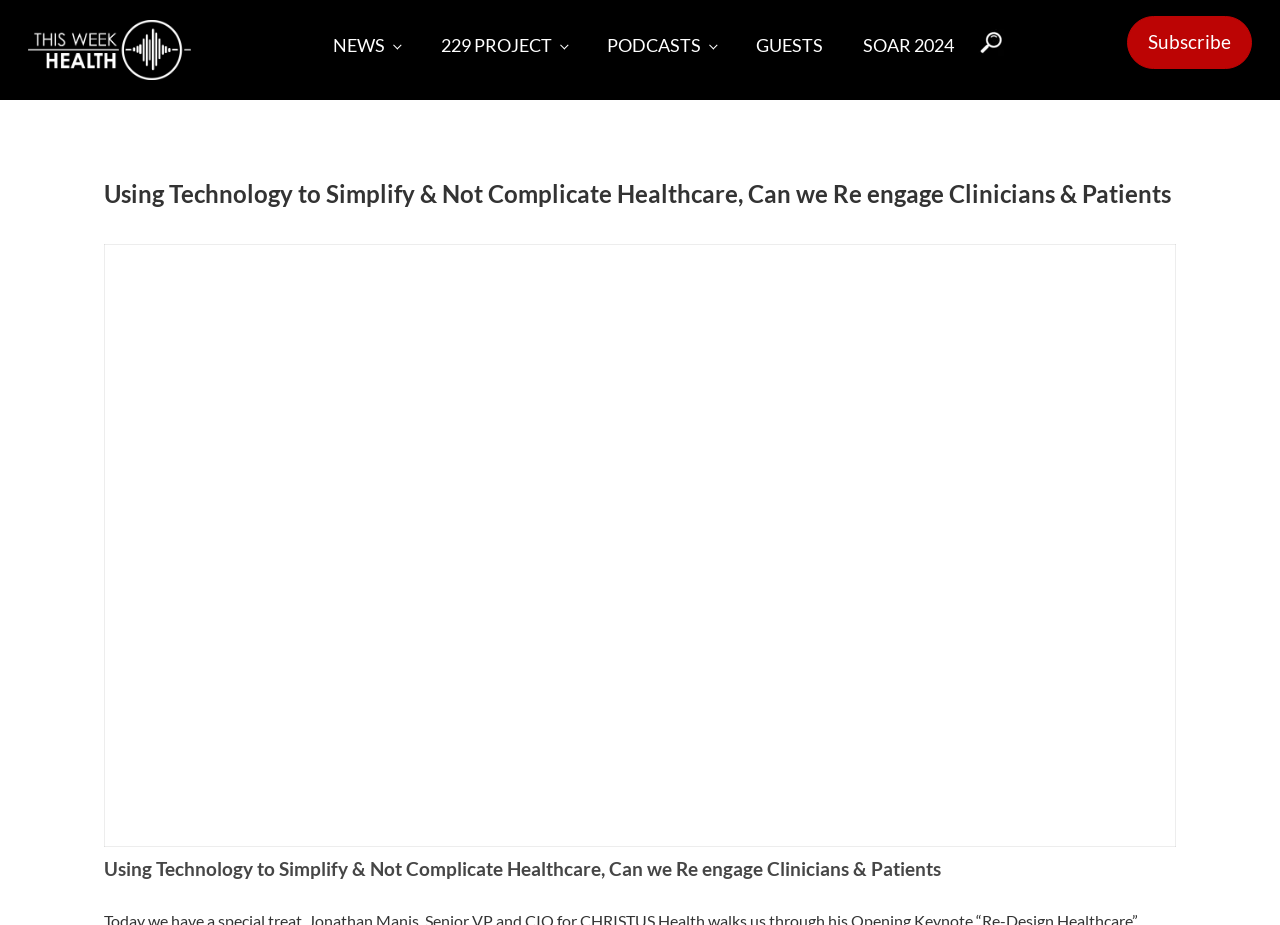Explain the webpage in detail, including its primary components.

The webpage appears to be a podcast or video episode page from "This Week Health". At the top left, there is a link to "This Week Health" accompanied by an image with the same name. Below this, there are several links to different sections of the website, including "NEWS", "PODCASTS", "GUESTS", and "SOAR 2024", which are aligned horizontally across the top of the page. 

To the right of these links, there is a search icon image. On the far right, there is a link to "Subscribe". 

The main content of the page is a heading that reads "Using Technology to Simplify & Not Complicate Healthcare, Can we Re engage Clinicians & Patients". Below this heading, there is a link to a YouTube video, accompanied by a descriptive text that summarizes the episode. The text explains that the episode features Jonathan Manis, Senior VP and CIO for CHRISTUS Health, discussing the need for a mind-shift in the healthcare industry, and exploring topics such as mobility, connectivity, and consumerism. The text also includes key points from the episode, including the need for adoption rather than innovation, and the lagging of healthcare behind in the digital world.